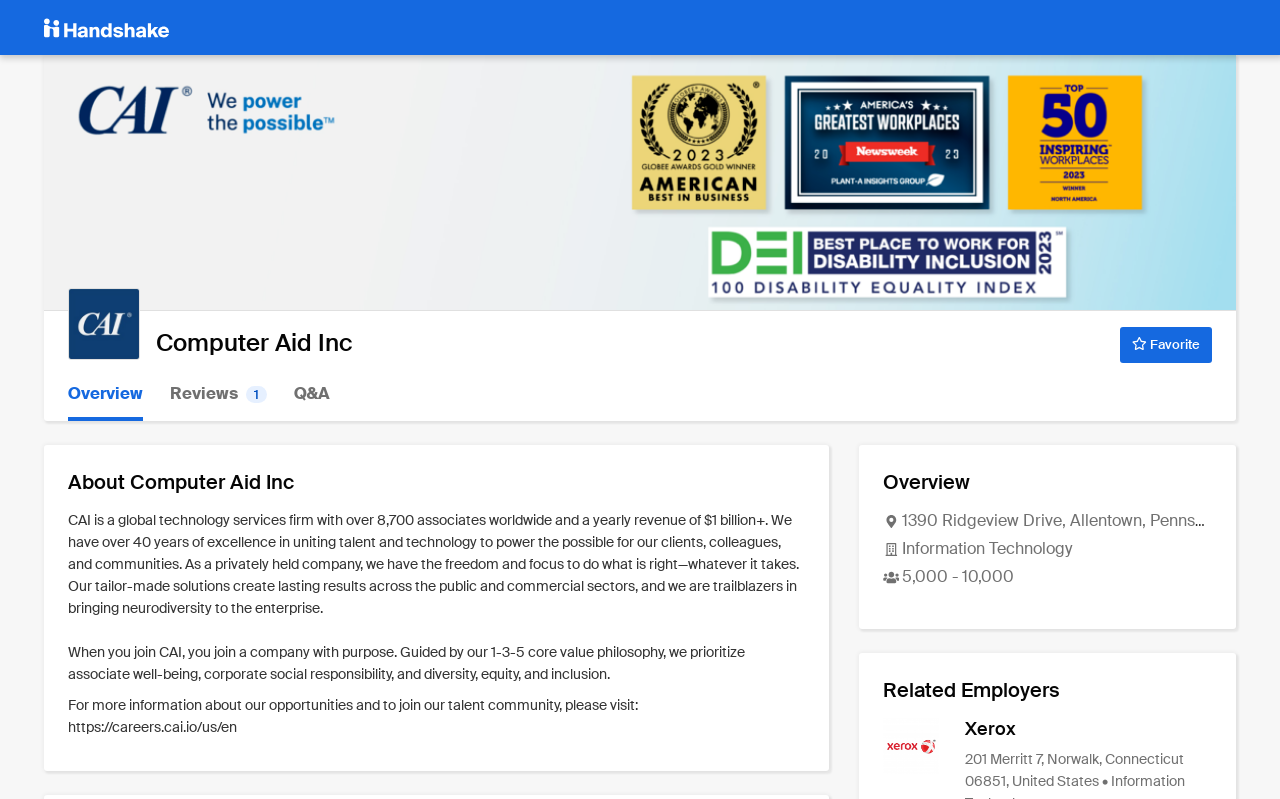What is the revenue of Computer Aid Inc?
Can you provide a detailed and comprehensive answer to the question?

The revenue of Computer Aid Inc can be found in the static text element which describes the company, stating that it has a yearly revenue of $1 billion+.